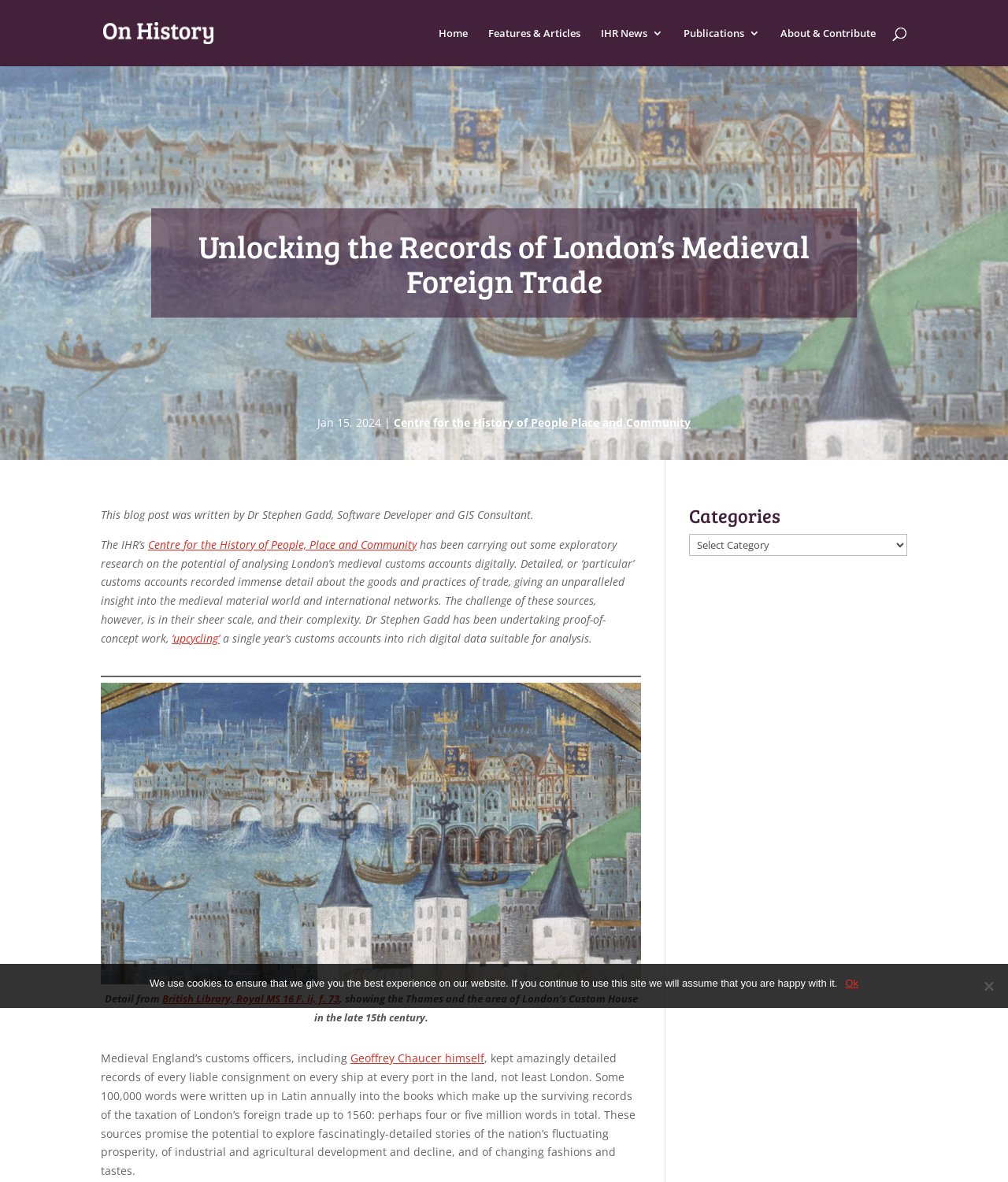Identify and provide the title of the webpage.

Unlocking the Records of London’s Medieval Foreign Trade